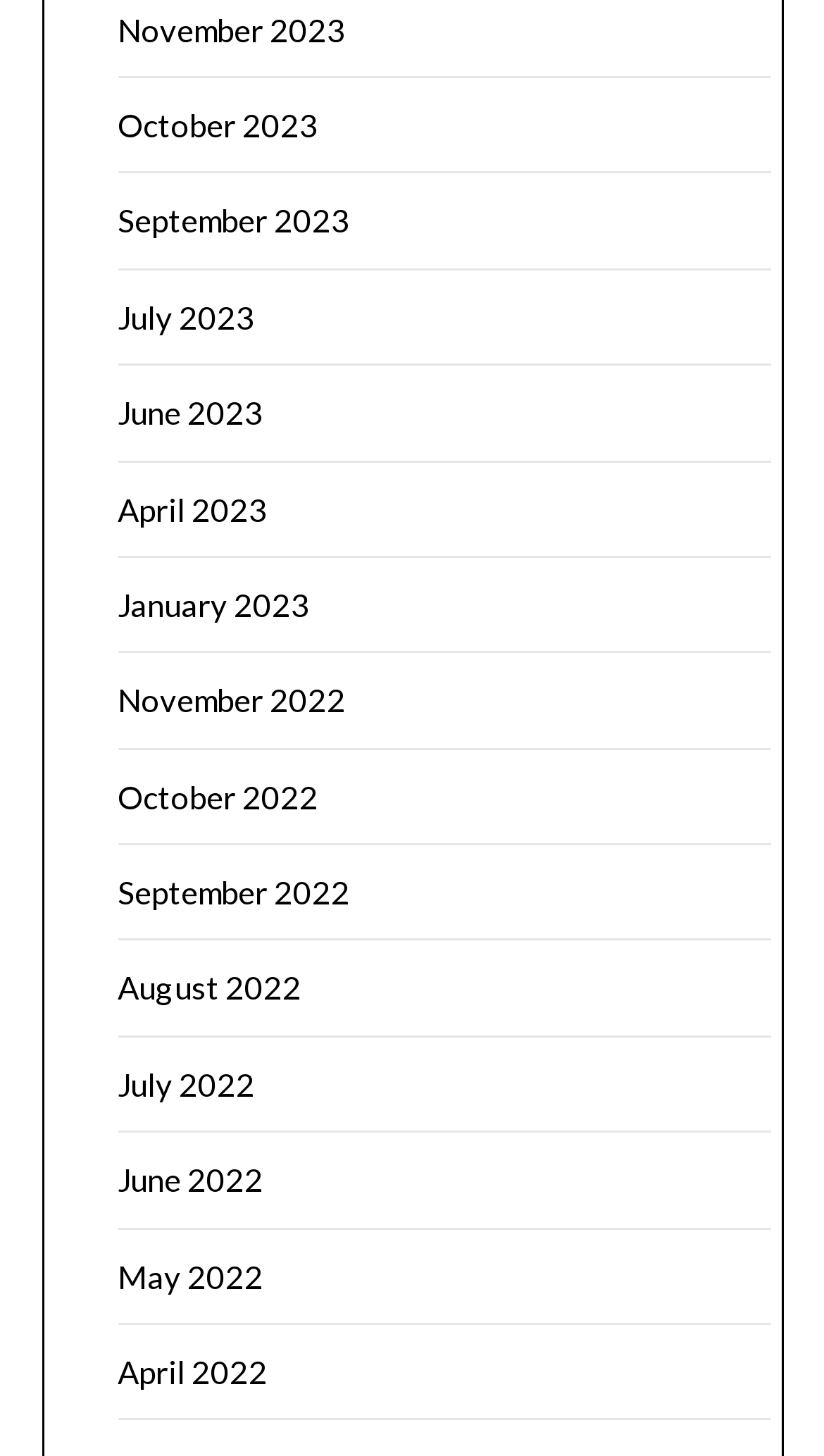Please identify the bounding box coordinates of the element's region that should be clicked to execute the following instruction: "Visit the webpage about roofers in Port Charlotte". The bounding box coordinates must be four float numbers between 0 and 1, i.e., [left, top, right, bottom].

None